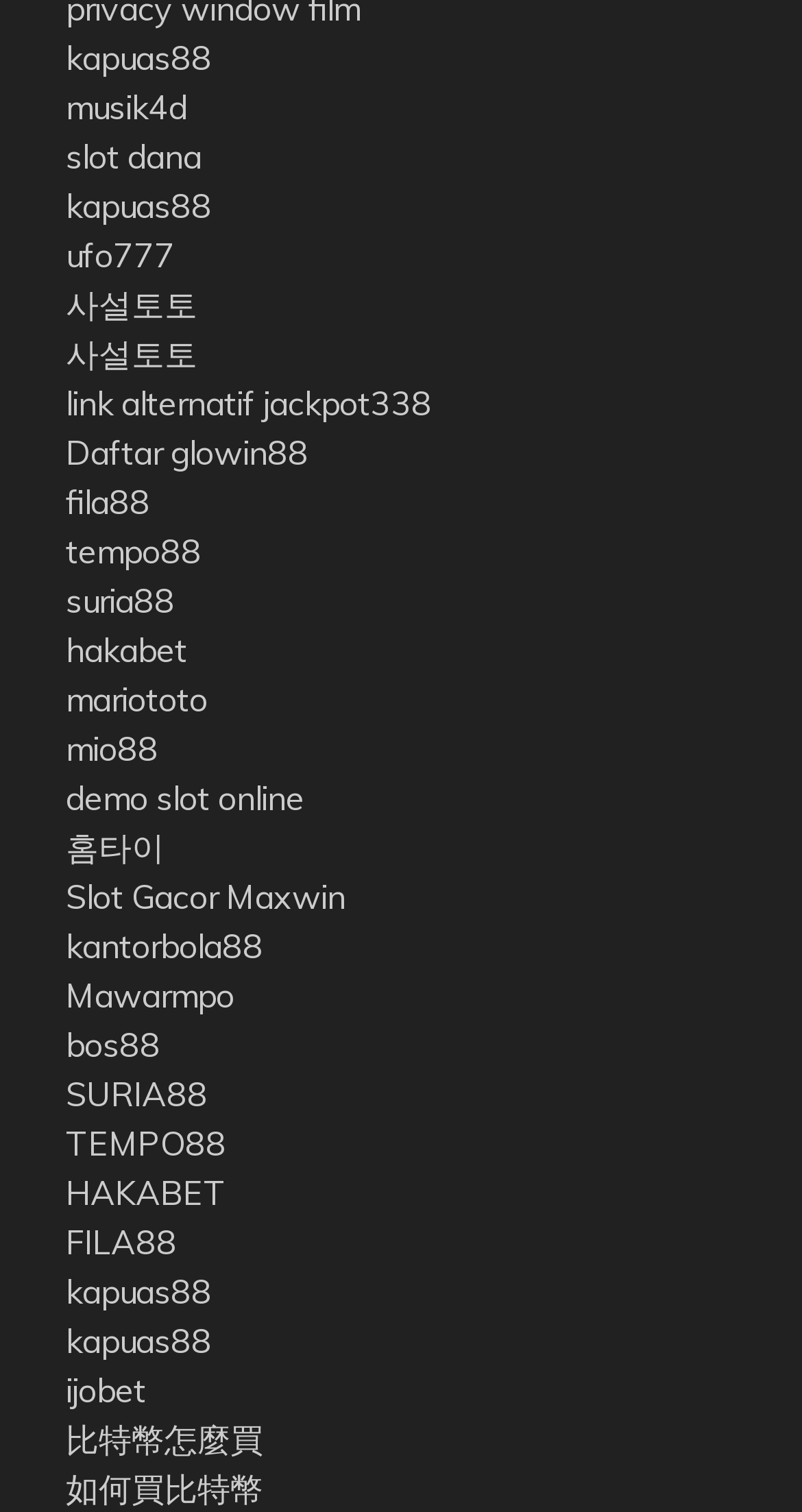Identify the bounding box coordinates of the clickable region to carry out the given instruction: "Access 사설토토".

[0.082, 0.188, 0.246, 0.215]